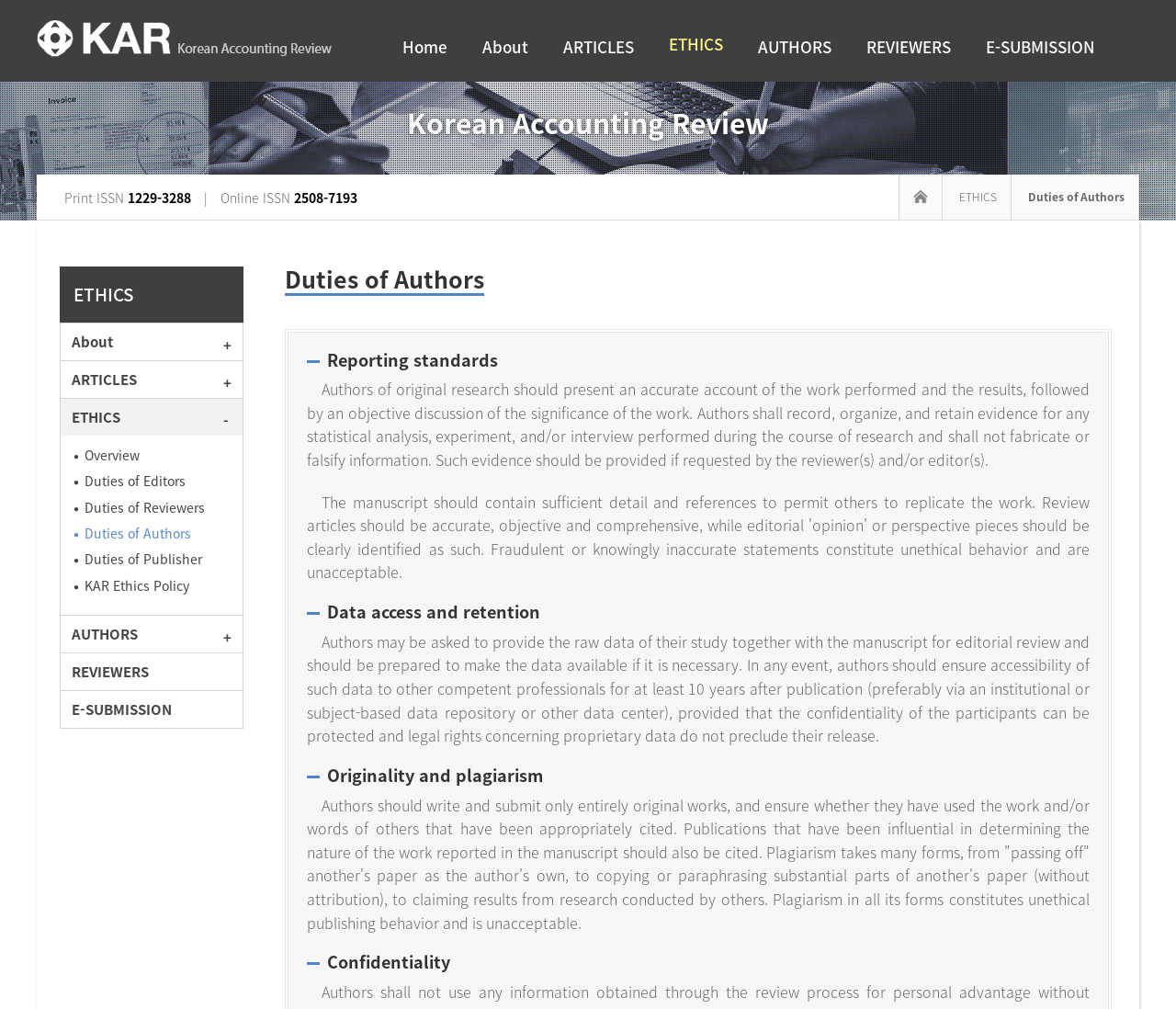What is the duty of authors regarding data access and retention?
Use the screenshot to answer the question with a single word or phrase.

To make data available for at least 10 years